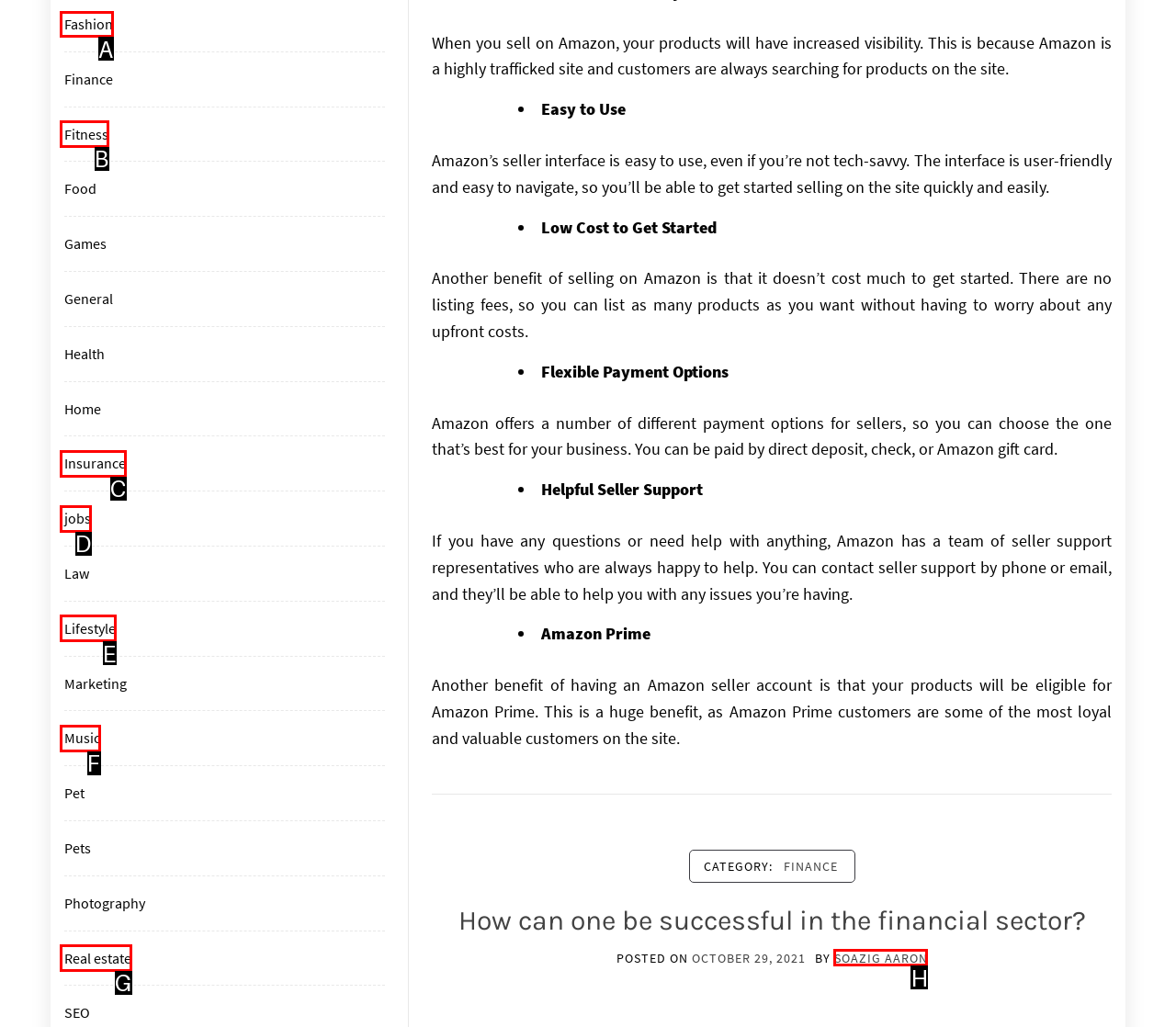Select the letter that corresponds to this element description: Fitness
Answer with the letter of the correct option directly.

B